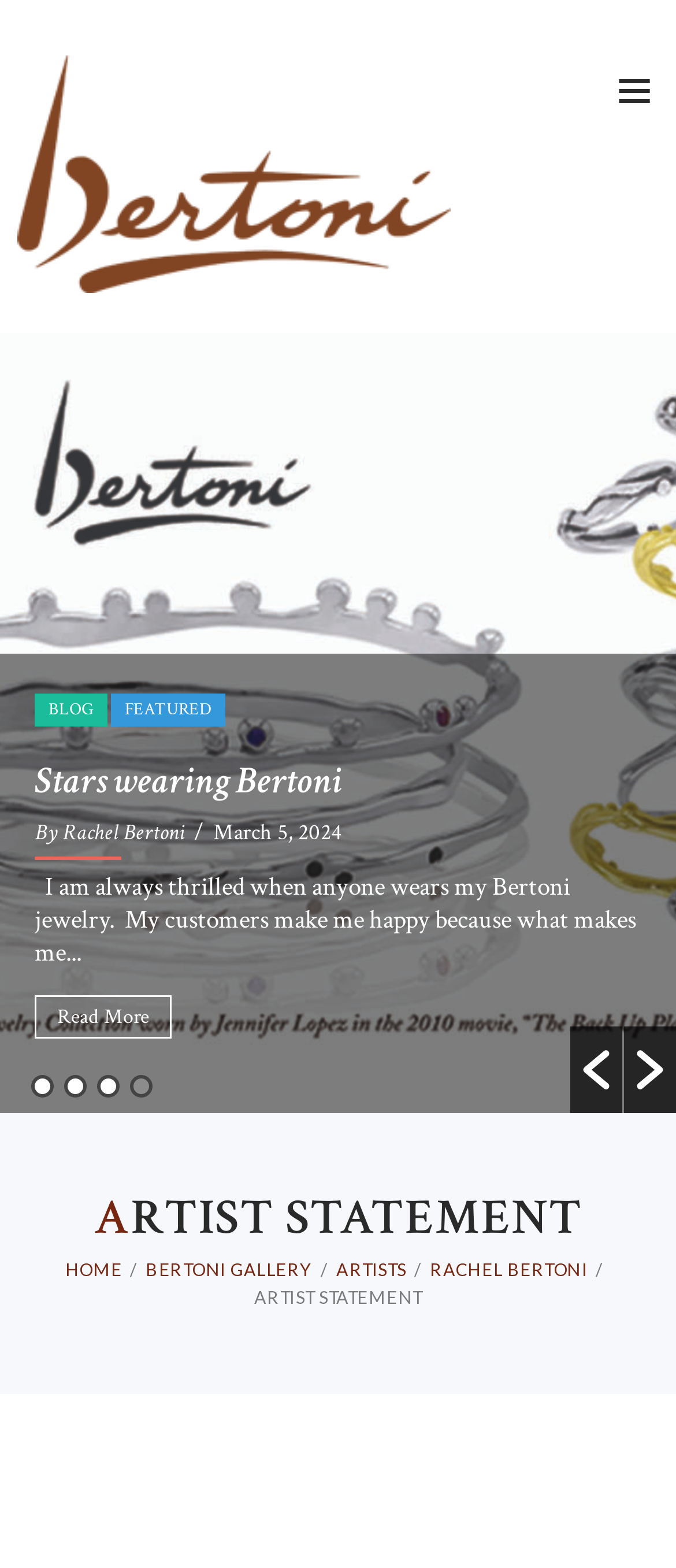How many links are there in the toolbar?
Please provide a single word or phrase based on the screenshot.

3